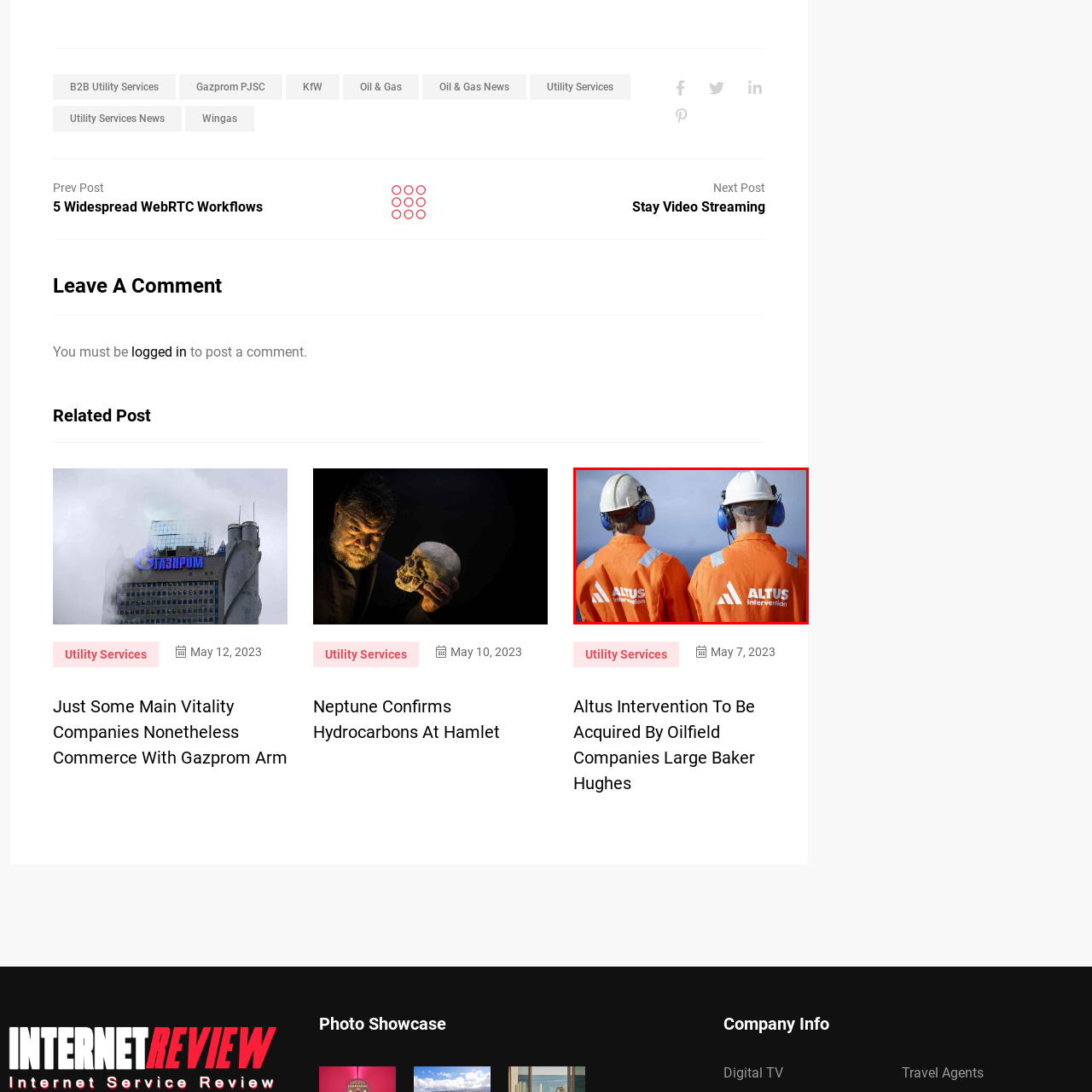What is on the back of the safety jackets?
Inspect the image within the red bounding box and answer the question in detail.

The caption states that the safety jackets prominently feature the Altus Intervention logo on the back, which is designed with a distinctive geometric symbol, highlighting the company's identity.